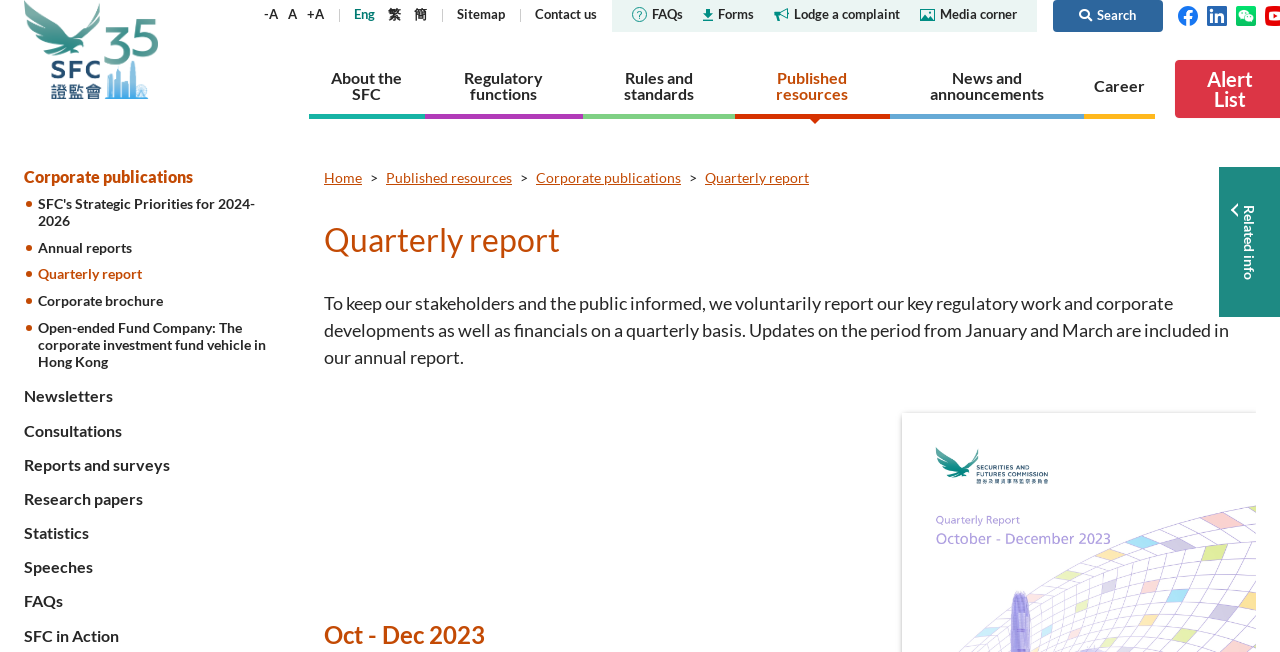What languages are available on this webpage?
Based on the image content, provide your answer in one word or a short phrase.

English, Traditional Chinese, Simplified Chinese